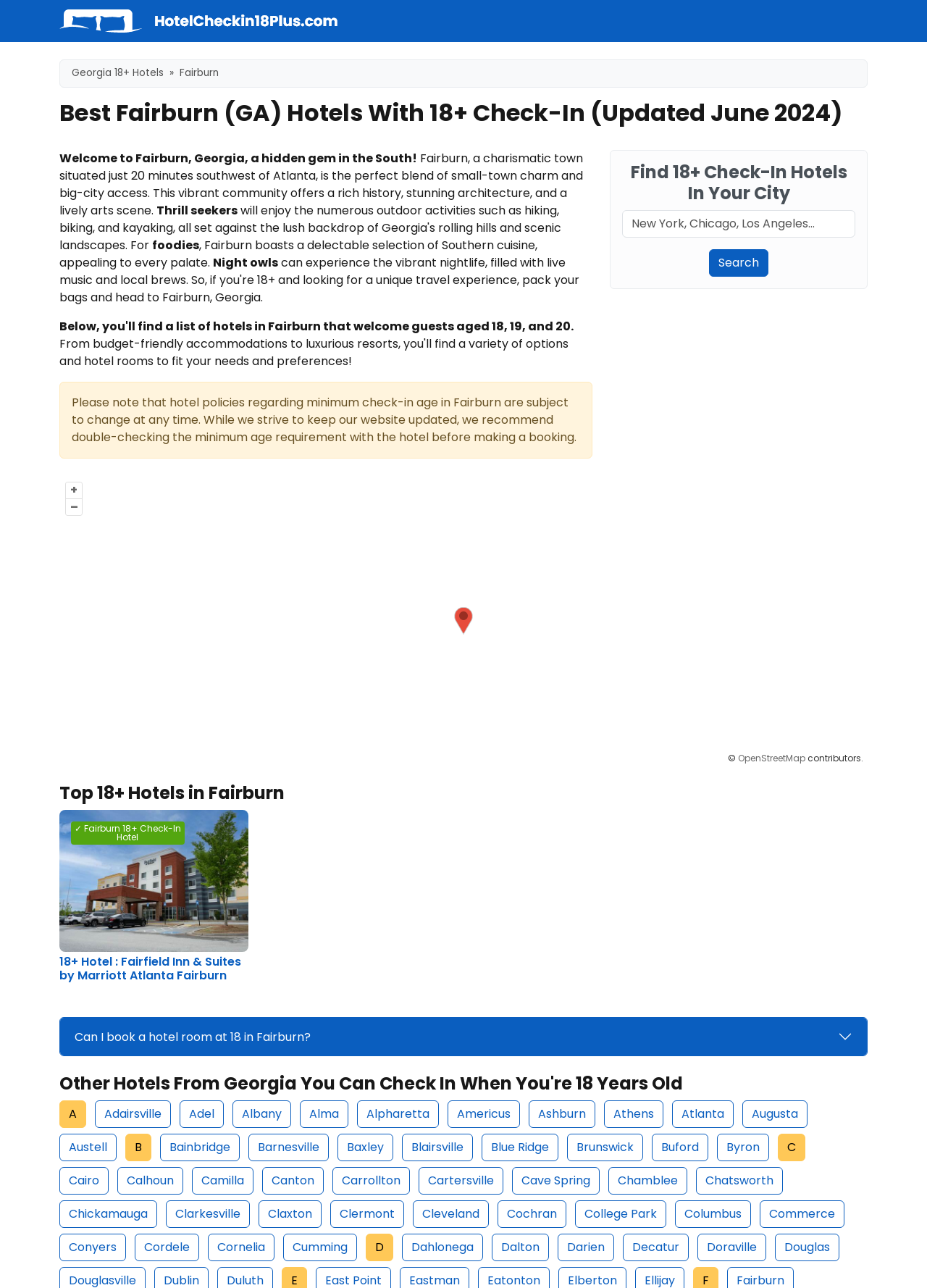Identify the bounding box for the UI element described as: "Cave Spring". Ensure the coordinates are four float numbers between 0 and 1, formatted as [left, top, right, bottom].

[0.552, 0.906, 0.647, 0.927]